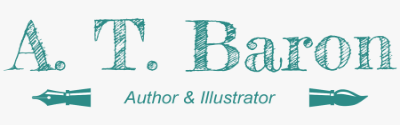Reply to the question with a brief word or phrase: What is the overall aesthetic of the image?

Professional with artistic warmth